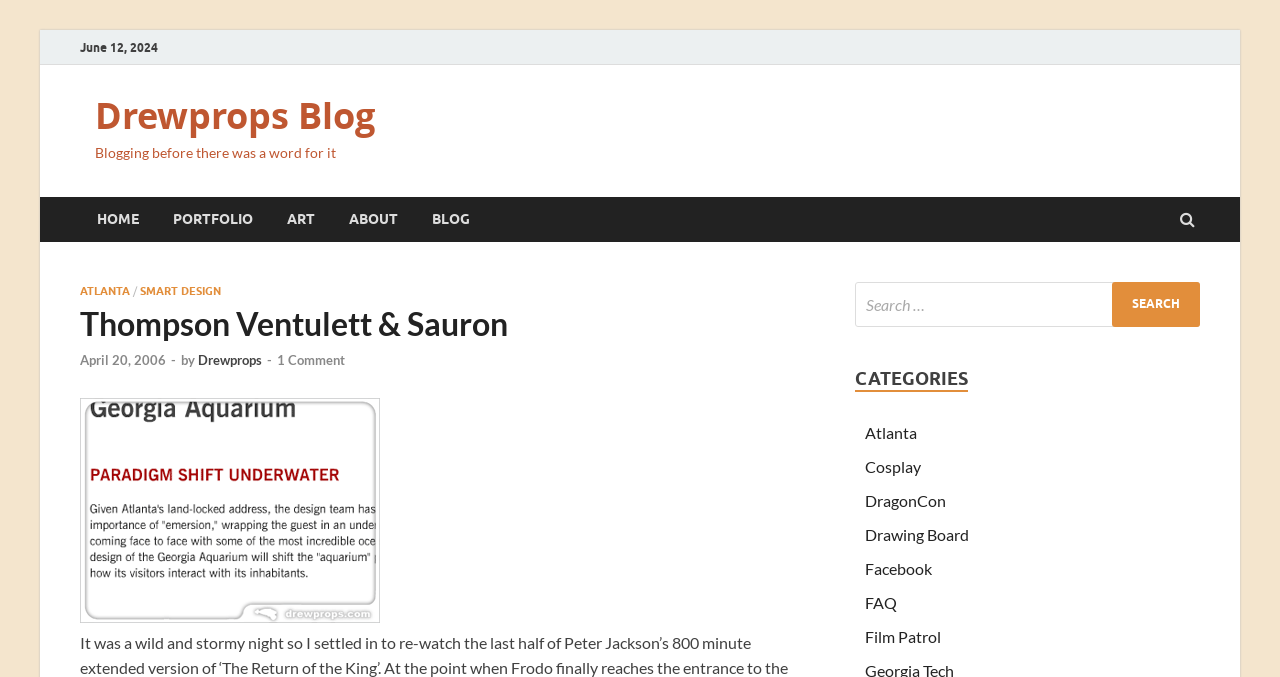Please predict the bounding box coordinates of the element's region where a click is necessary to complete the following instruction: "View the 'ART' page". The coordinates should be represented by four float numbers between 0 and 1, i.e., [left, top, right, bottom].

[0.211, 0.291, 0.259, 0.357]